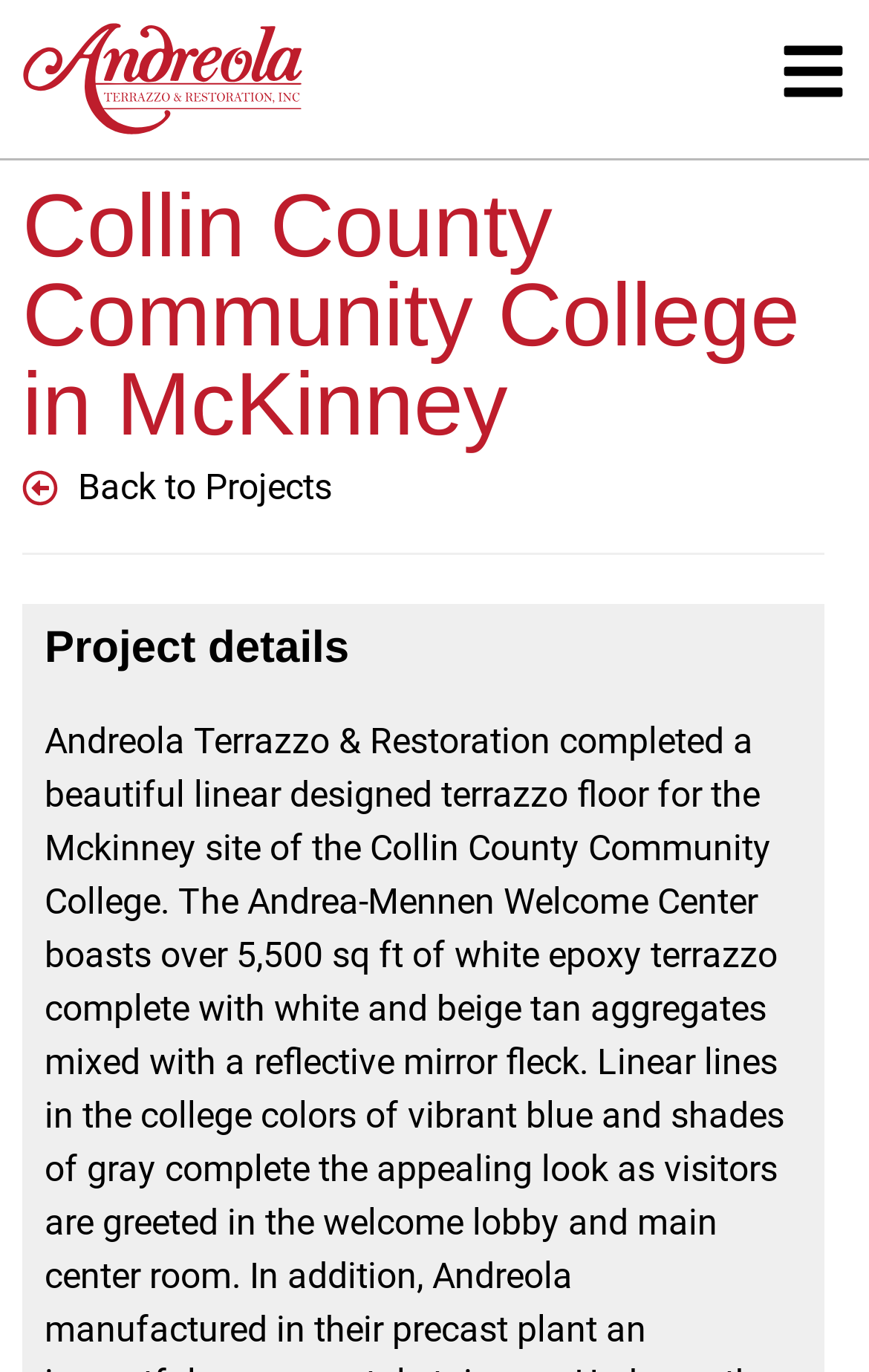Extract the main title from the webpage and generate its text.

Collin County Community College in McKinney